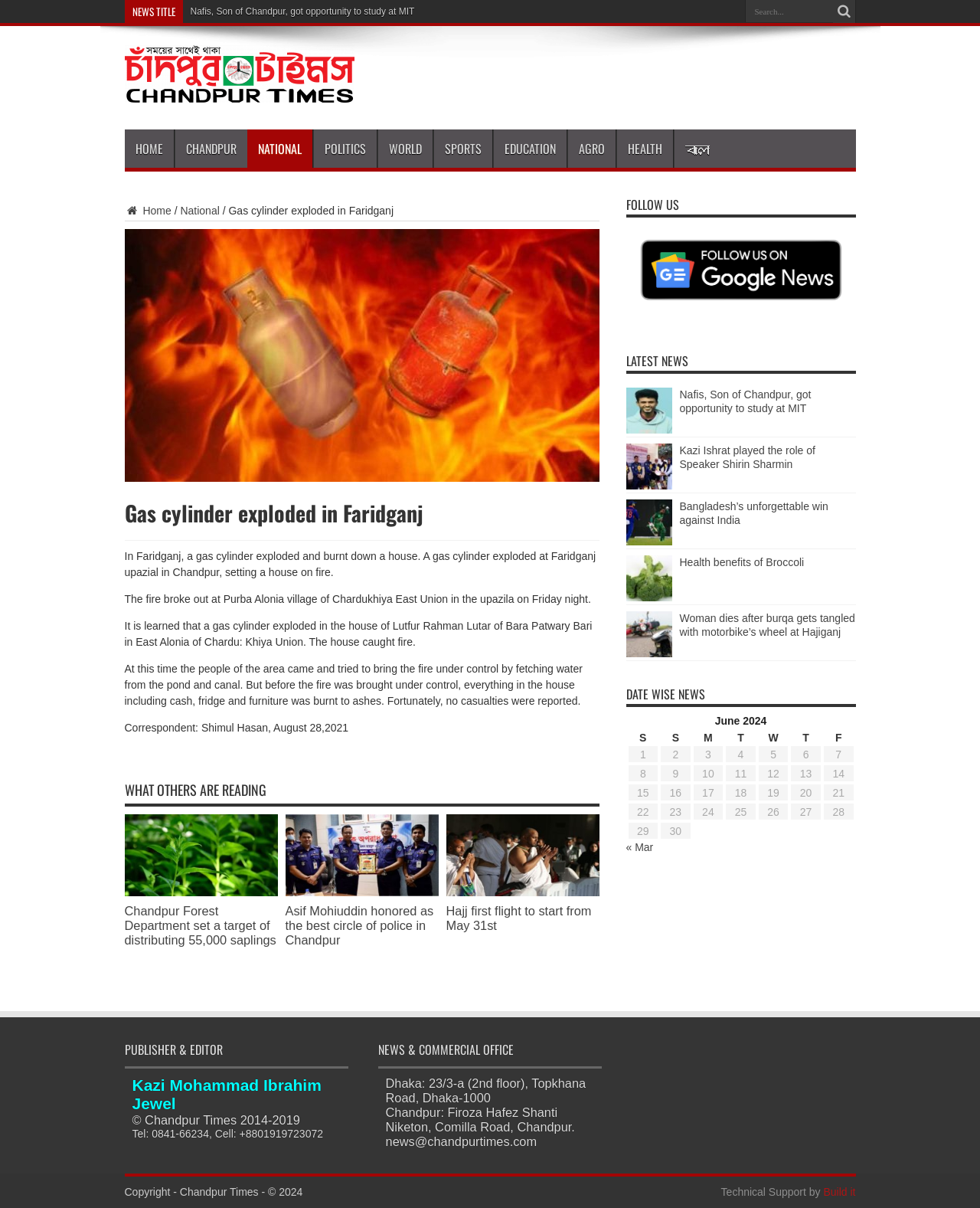Please determine the primary heading and provide its text.

Gas cylinder exploded in Faridganj